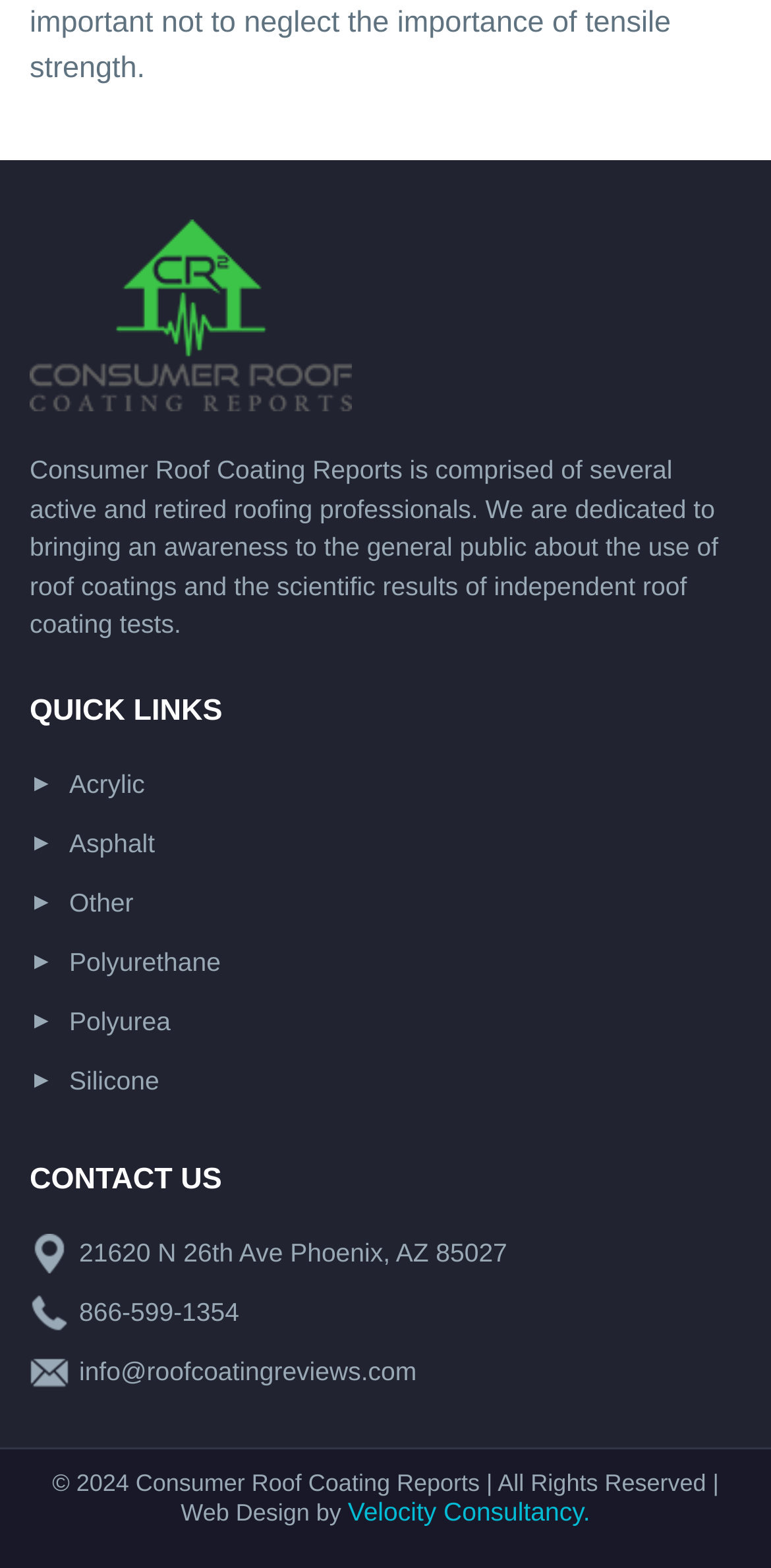Identify the bounding box coordinates of the section to be clicked to complete the task described by the following instruction: "Check the address of Consumer Roof Coating Reports". The coordinates should be four float numbers between 0 and 1, formatted as [left, top, right, bottom].

[0.103, 0.789, 0.658, 0.808]